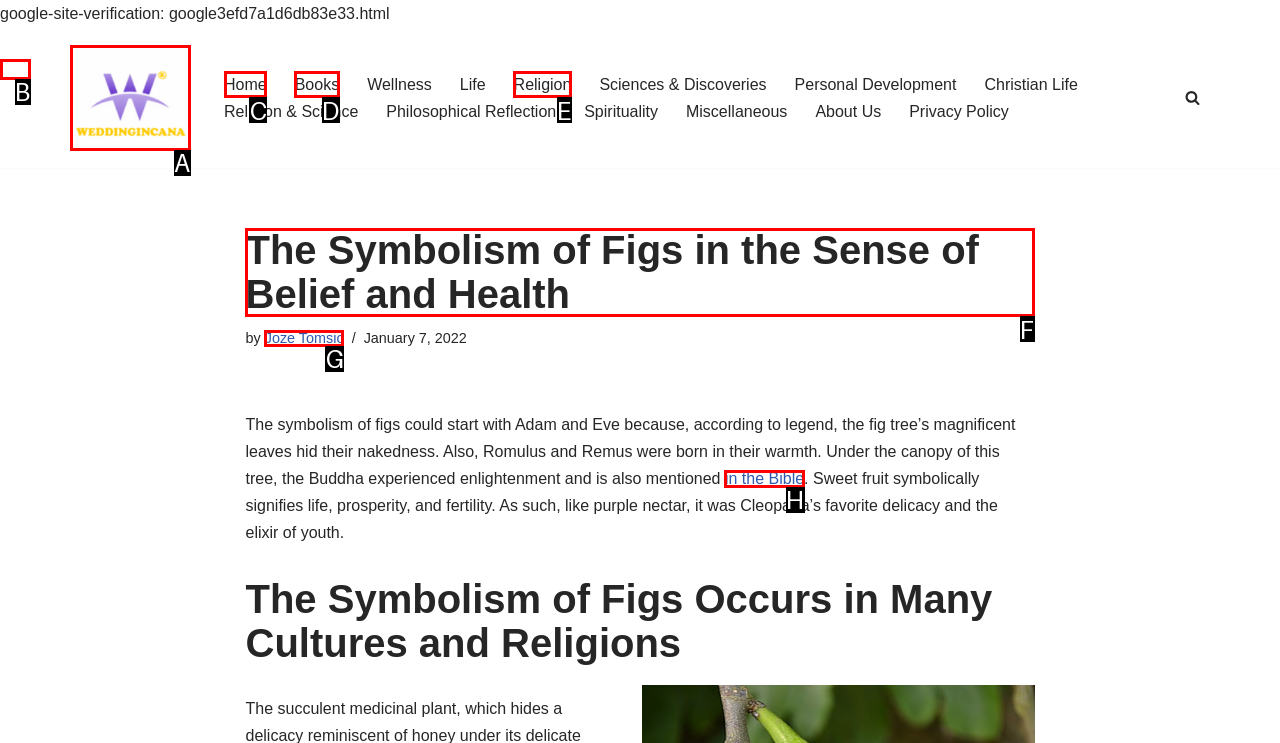Given the task: Learn about 'The Symbolism of Figs in the Sense of Belief and Health', point out the letter of the appropriate UI element from the marked options in the screenshot.

F